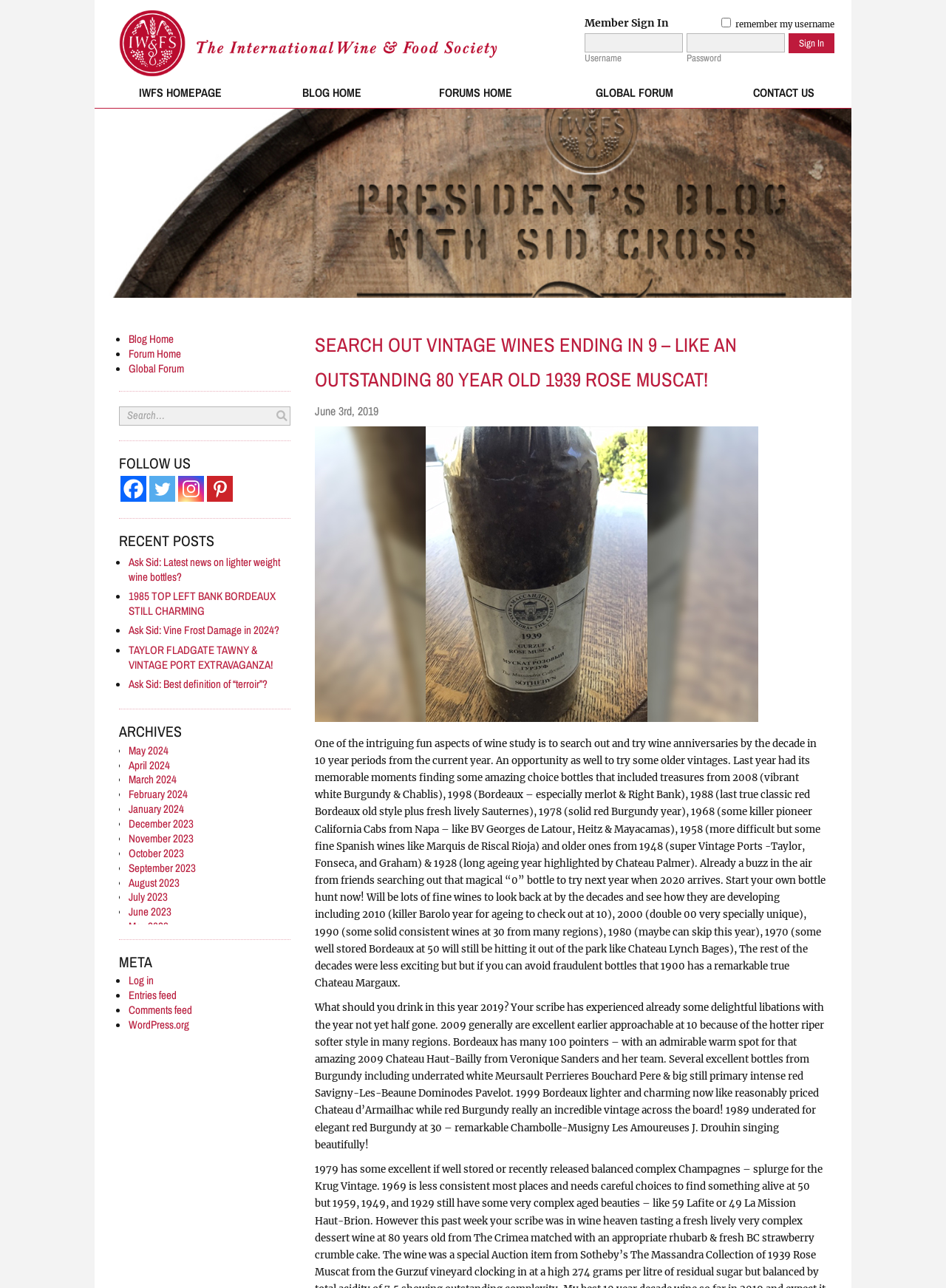Give a concise answer using one word or a phrase to the following question:
What type of content is listed under 'ARCHIVES'?

Monthly archives